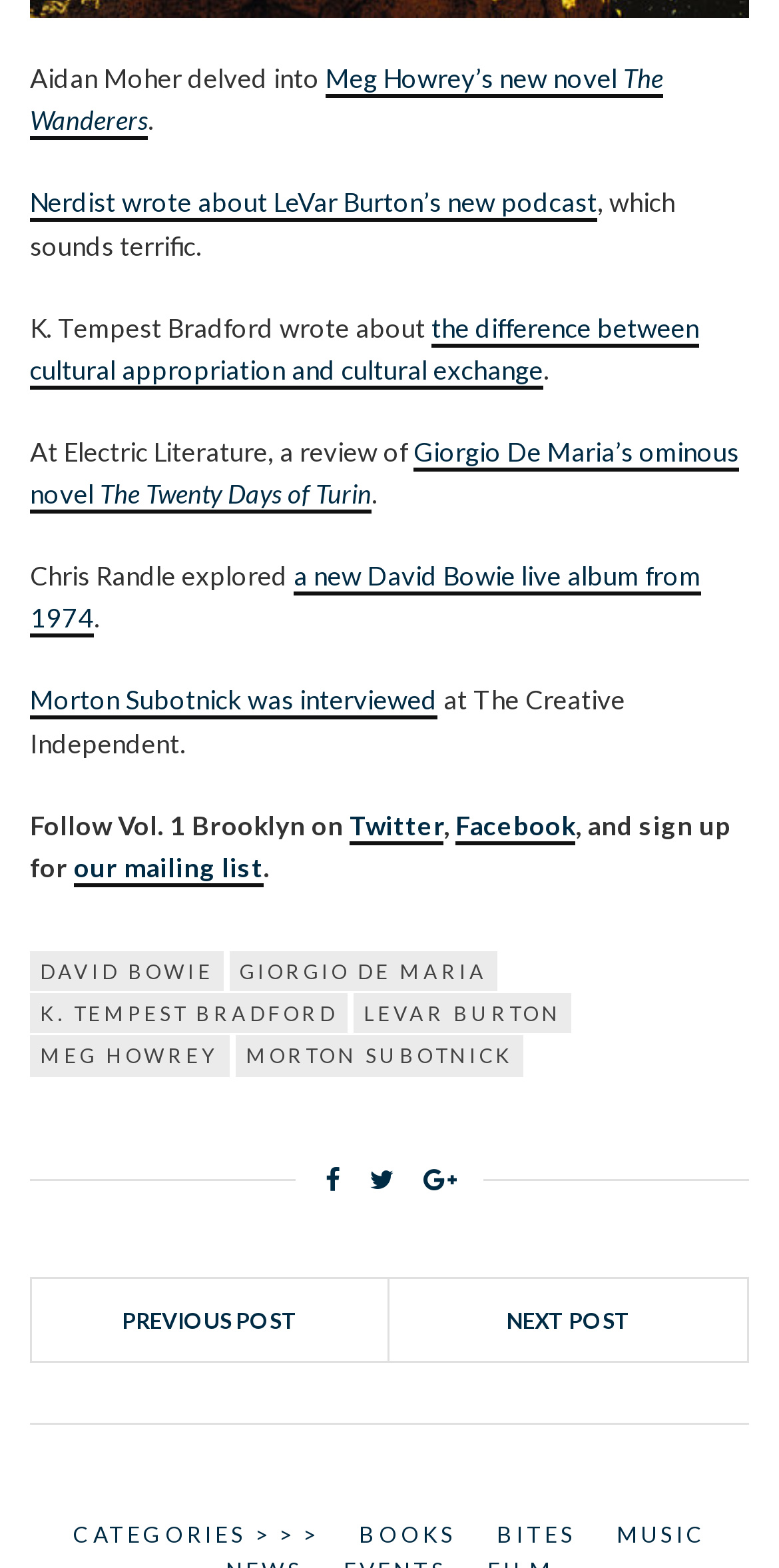Provide a brief response to the question below using one word or phrase:
How many links are there on this webpage?

19